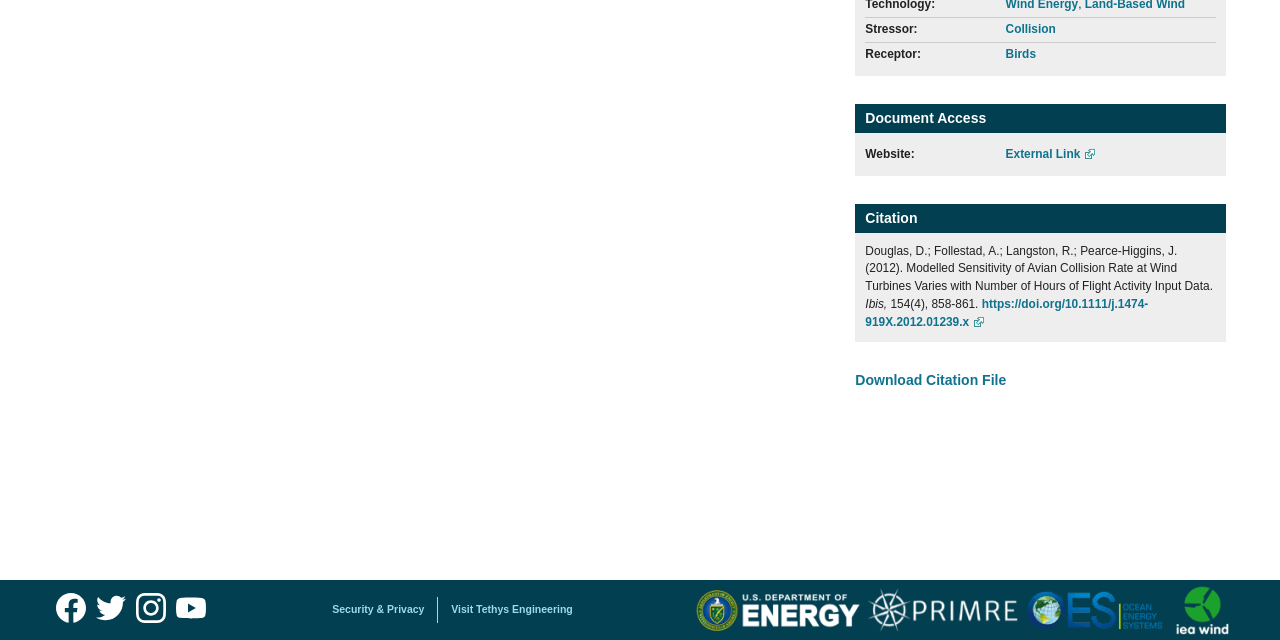For the following element description, predict the bounding box coordinates in the format (top-left x, top-left y, bottom-right x, bottom-right y). All values should be floating point numbers between 0 and 1. Description: Download Citation File

[0.668, 0.581, 0.786, 0.606]